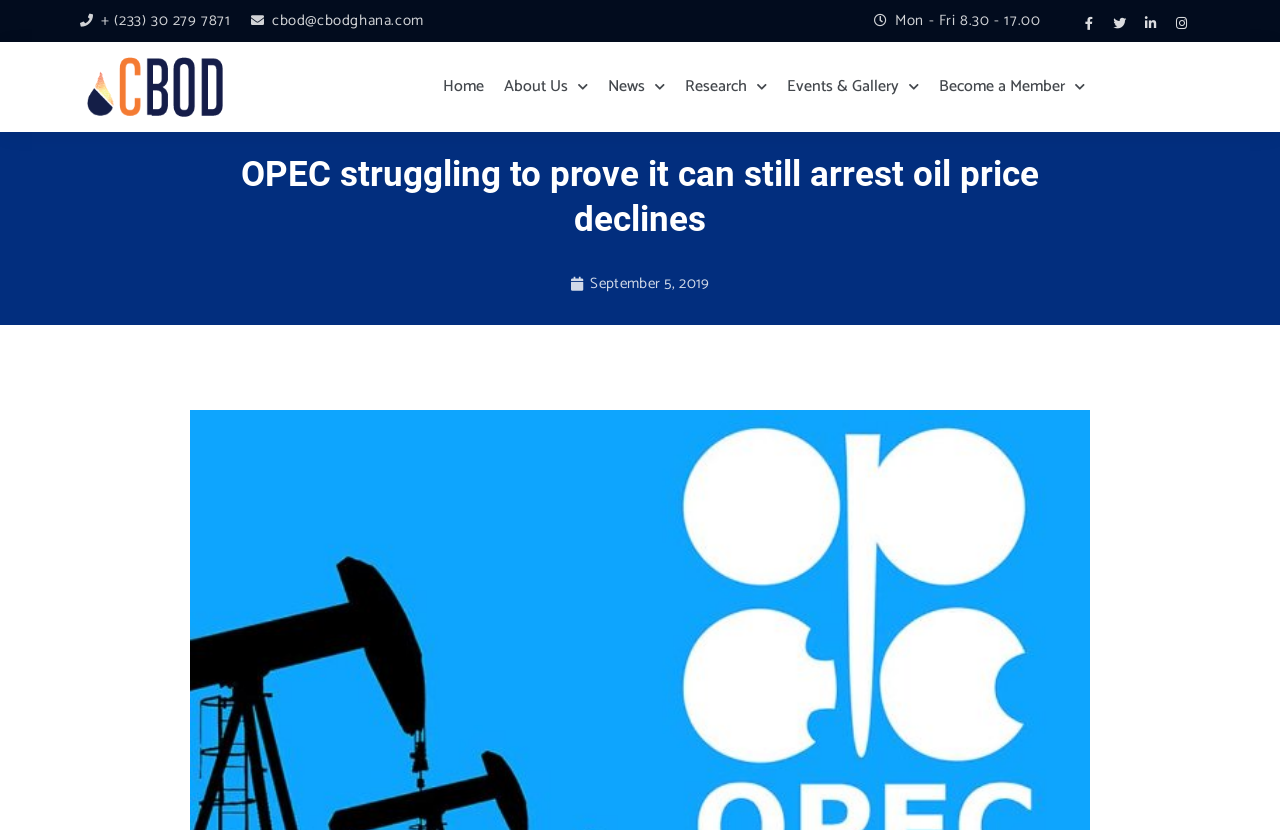Answer the question in a single word or phrase:
What is the date of the news article?

September 5, 2019